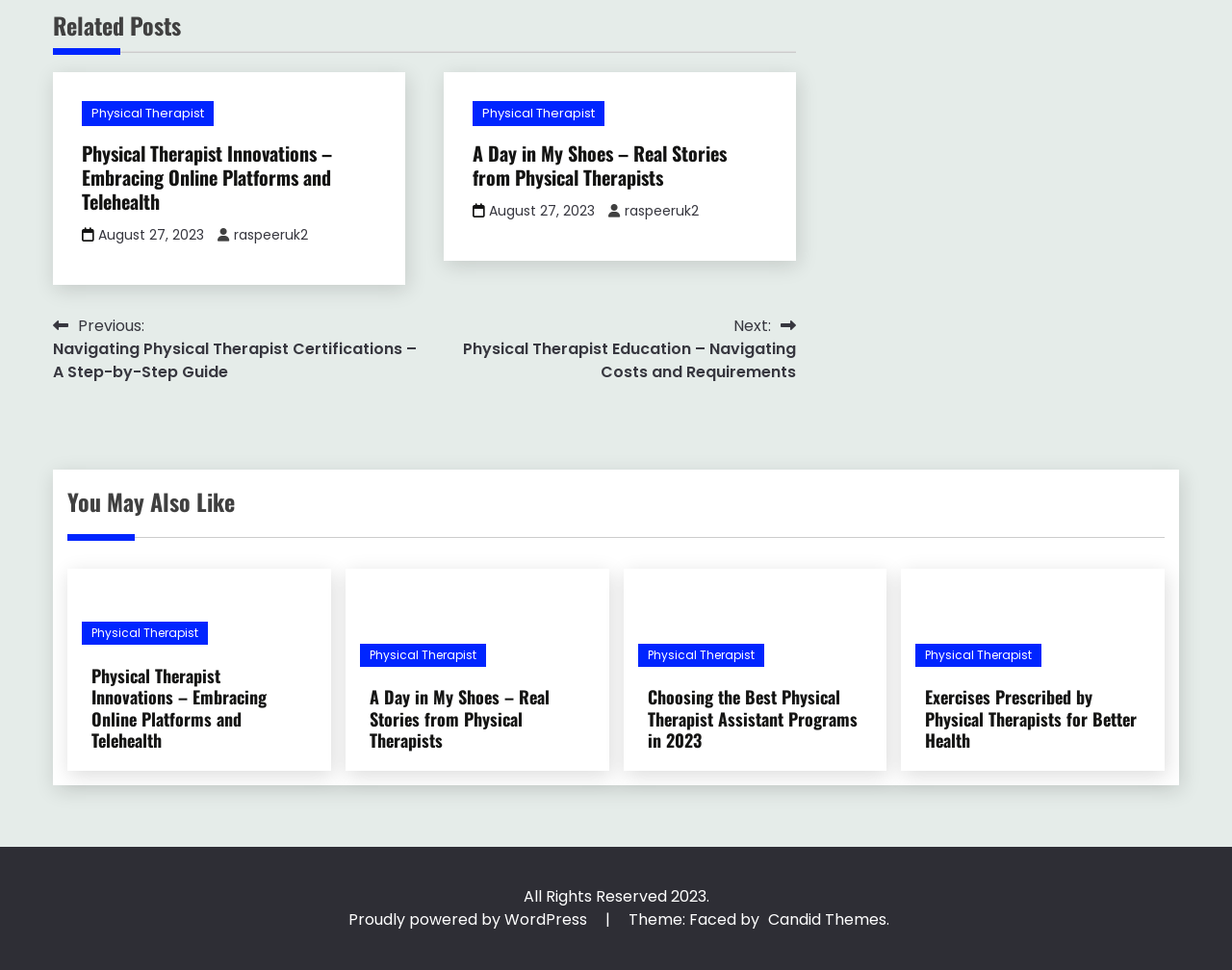Use the information in the screenshot to answer the question comprehensively: What is the platform that powers this webpage?

At the bottom of the webpage, I can see a link that reads 'Proudly powered by WordPress', which indicates that the platform that powers this webpage is WordPress.